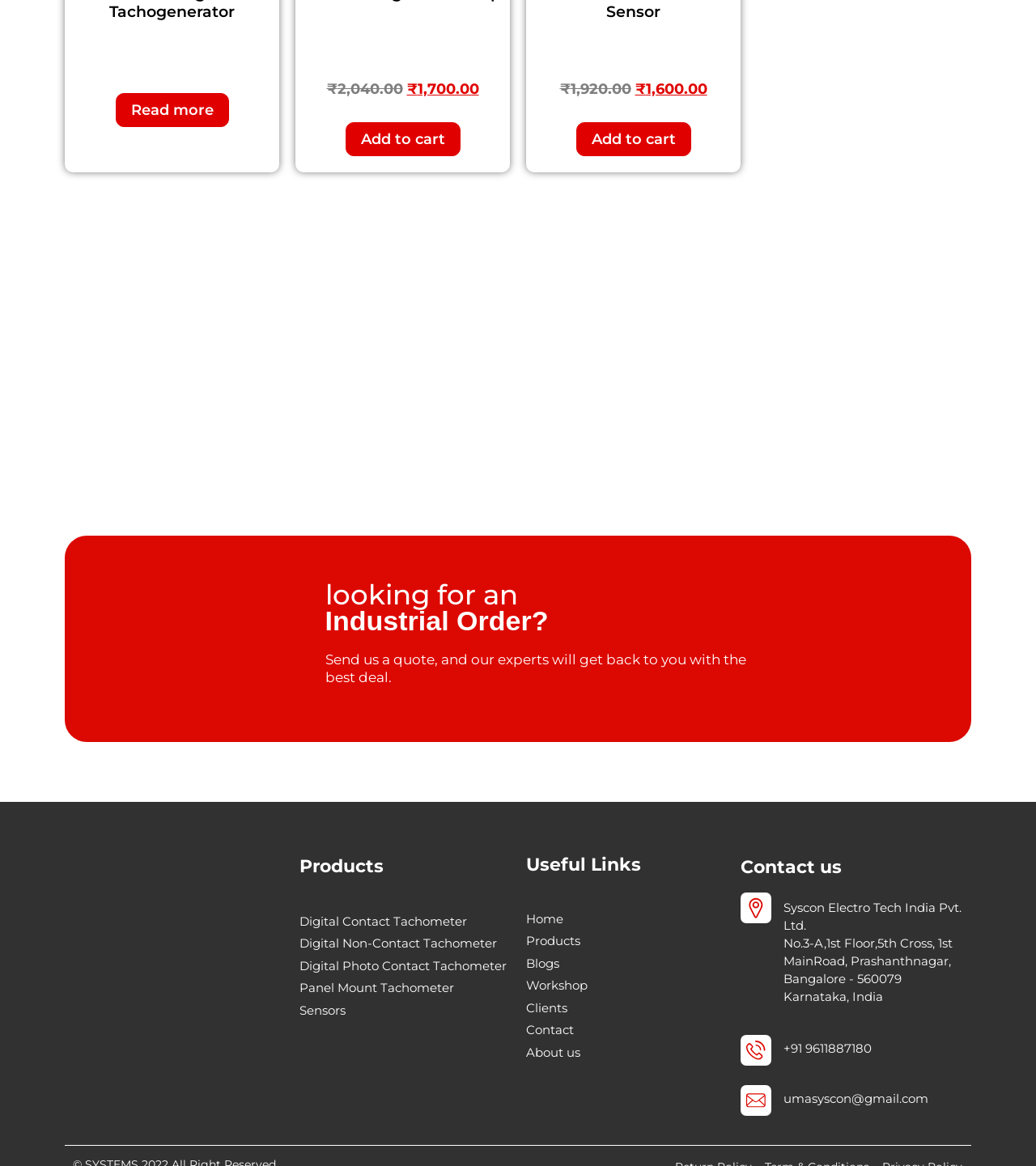Find the bounding box coordinates of the element to click in order to complete the given instruction: "Add TM-802 Magnetic Pickup to cart."

[0.333, 0.105, 0.444, 0.134]